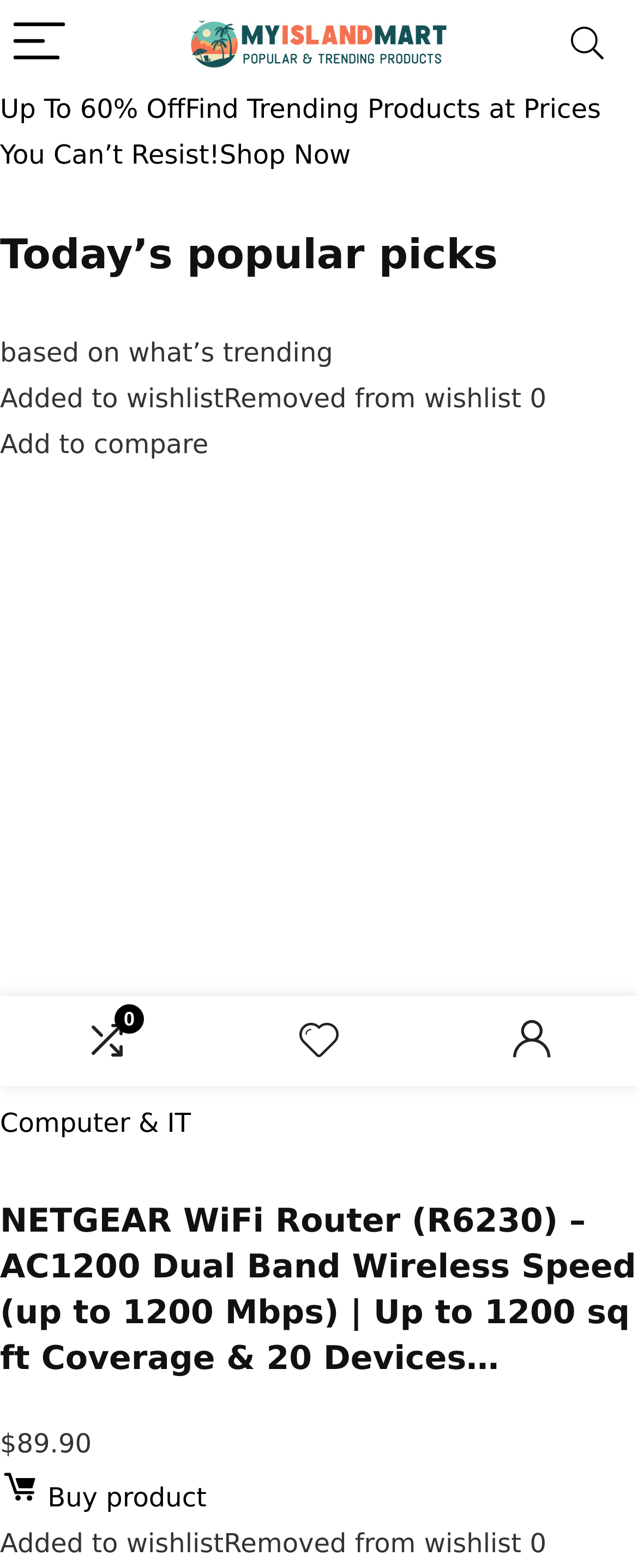Illustrate the webpage with a detailed description.

The webpage is an e-commerce platform, MyIslandMart, showcasing popular and trending products. At the top left corner, there is a "Menu" button, accompanied by two images, one of which is the logo of MyIslandMart. On the top right corner, there is a "Search" button. 

Below the top navigation, there is a promotional link with a discount offer, "Up To 60% Off", followed by a heading "Today’s popular picks". The page then displays a list of products, each with a figure and a brief description. The first product listed is a NETGEAR WiFi Router, with an image and a detailed description, including its features and price, $89.90. 

Each product has a set of buttons, including "Add to compare", "Added to wishlist/Removed from wishlist", and "Buy product". The "Buy product" button is accompanied by a small image. The products are arranged in a vertical list, with each product taking up a significant portion of the page width.